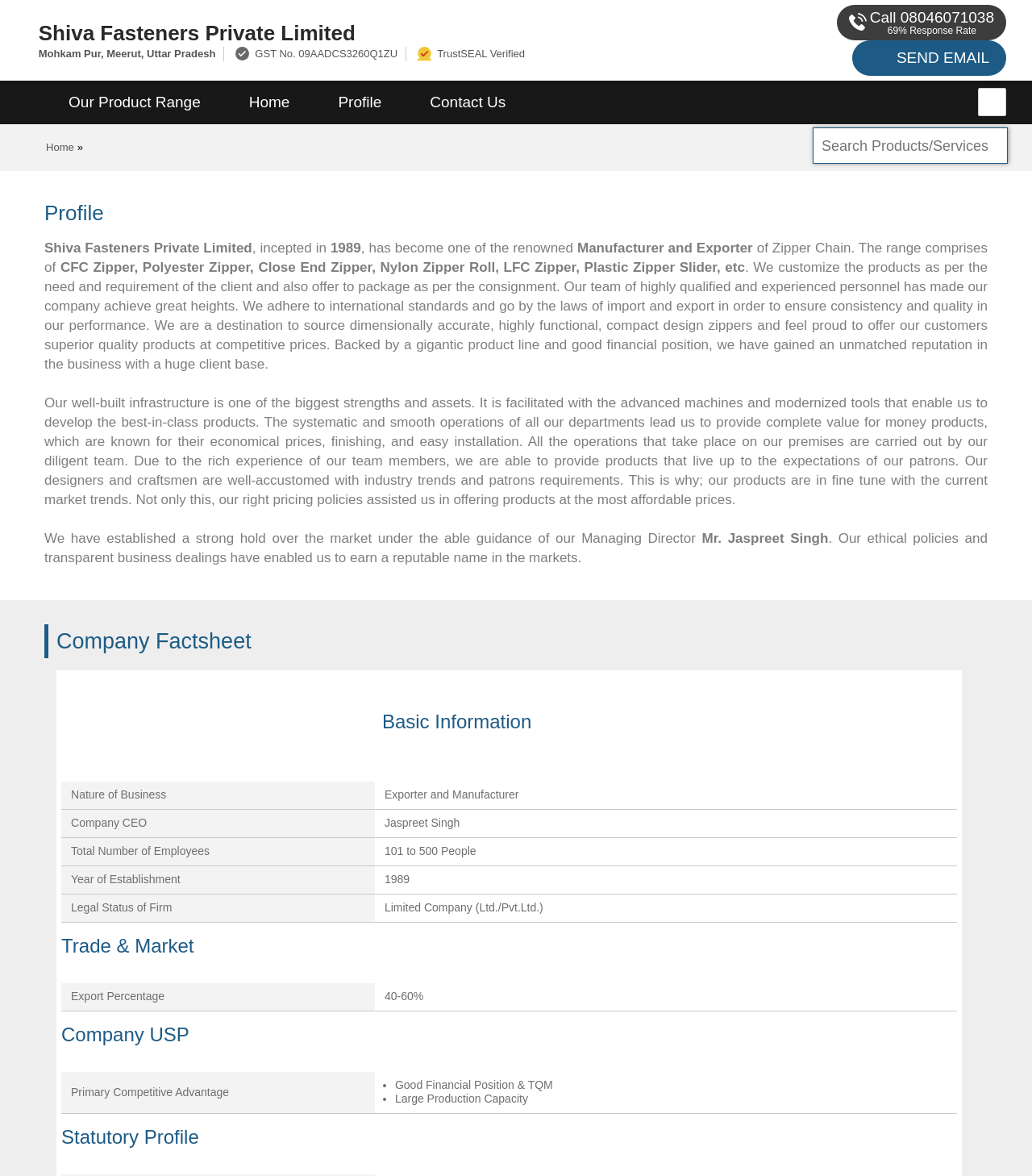Locate the bounding box coordinates of the segment that needs to be clicked to meet this instruction: "Click on the 'Profile' link".

[0.304, 0.069, 0.393, 0.106]